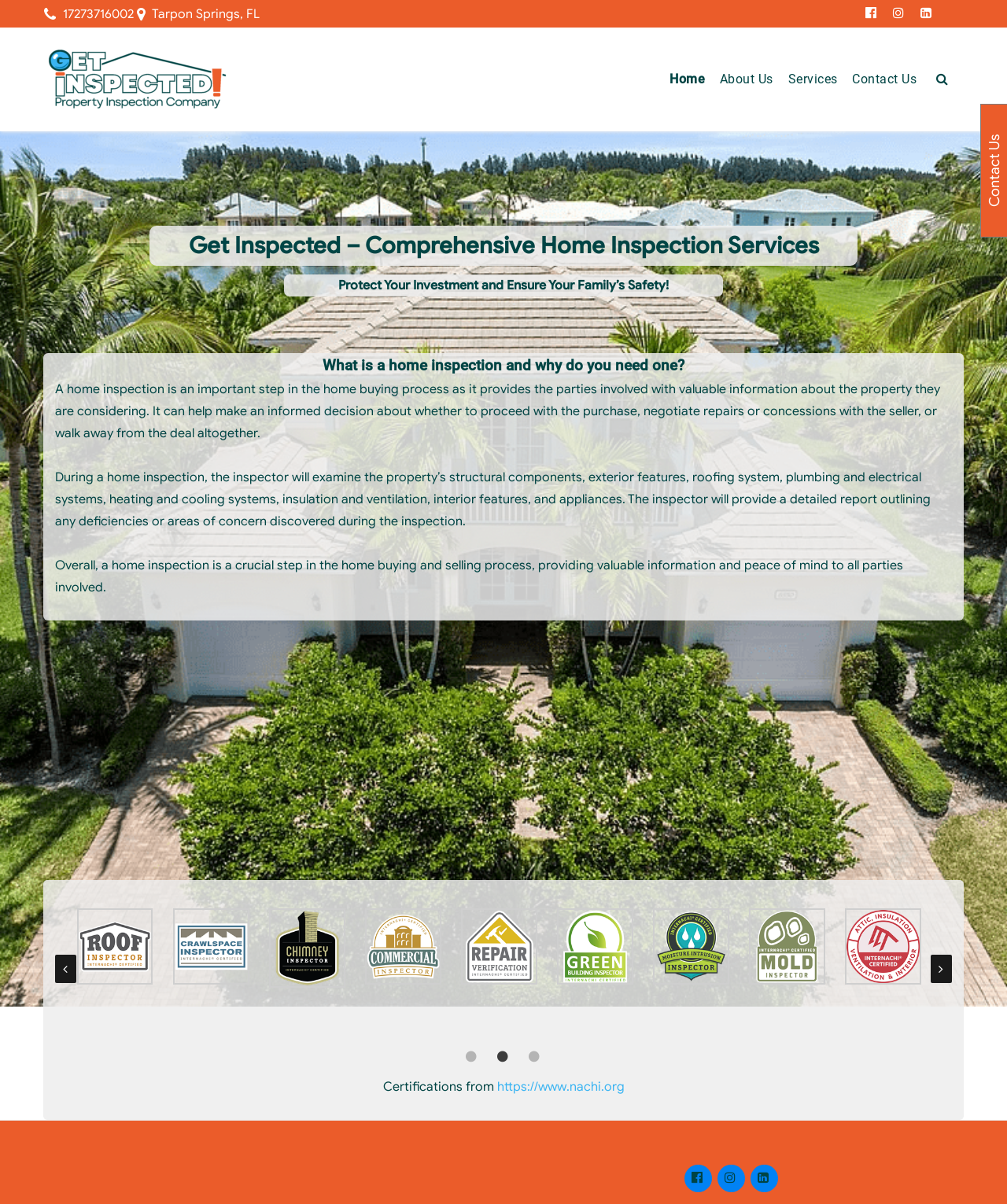Highlight the bounding box of the UI element that corresponds to this description: "Search for: Search".

[0.922, 0.052, 0.949, 0.08]